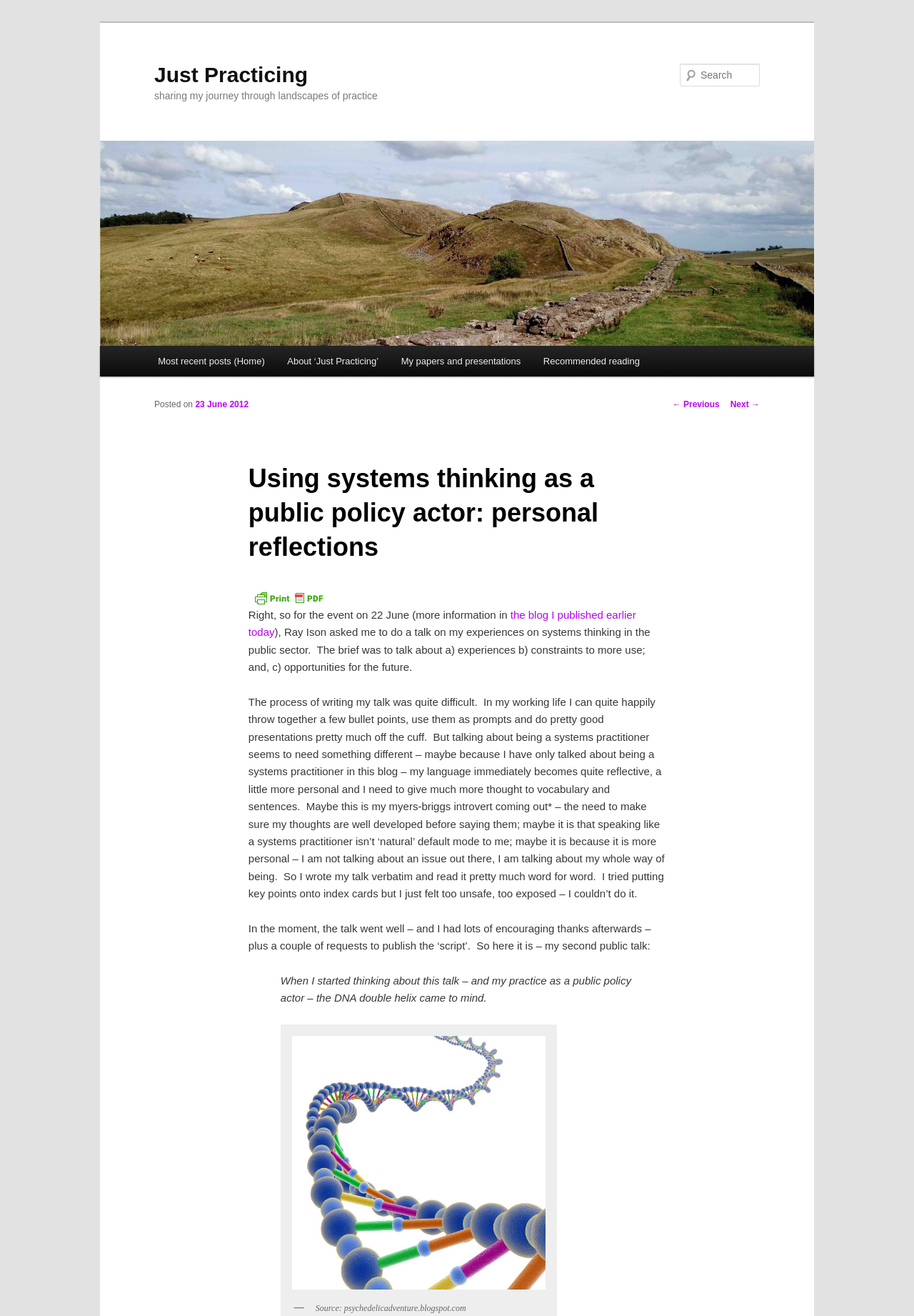What is the image described in the blog post?
Look at the image and construct a detailed response to the question.

The image is described in the text 'When I started thinking about this talk – and my practice as a public policy actor – the DNA double helix came to mind.' which suggests that the image is a representation of the DNA double helix structure.